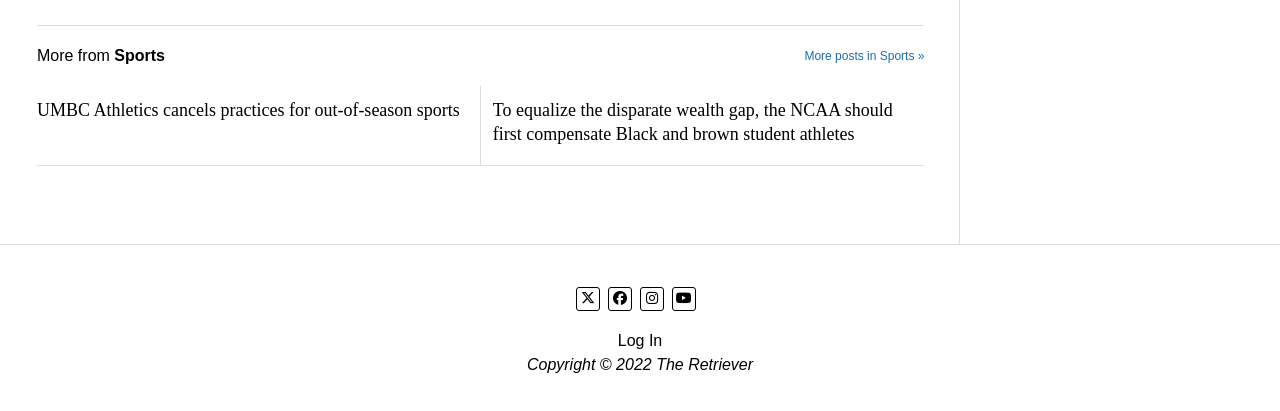Please identify the bounding box coordinates of the area I need to click to accomplish the following instruction: "Read about UMBC Athletics canceling practices for out-of-season sports".

[0.029, 0.242, 0.365, 0.3]